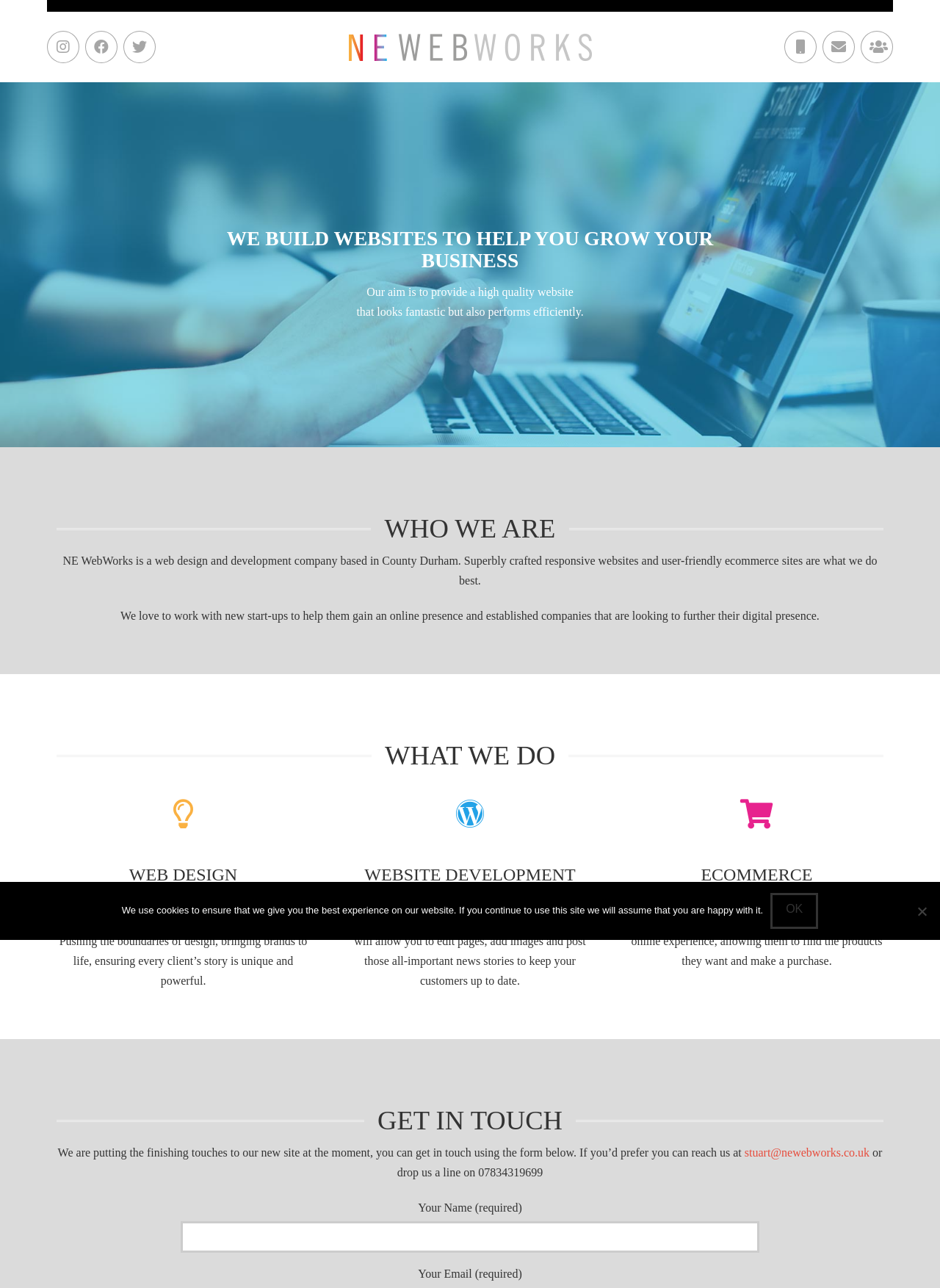How can users get in touch with the agency?
Answer the question with as much detail as possible.

The webpage provides a form for users to get in touch with the agency. Additionally, the email address 'stuart@newebworks.co.uk' and phone number '07834319699' are provided as alternative contact methods.